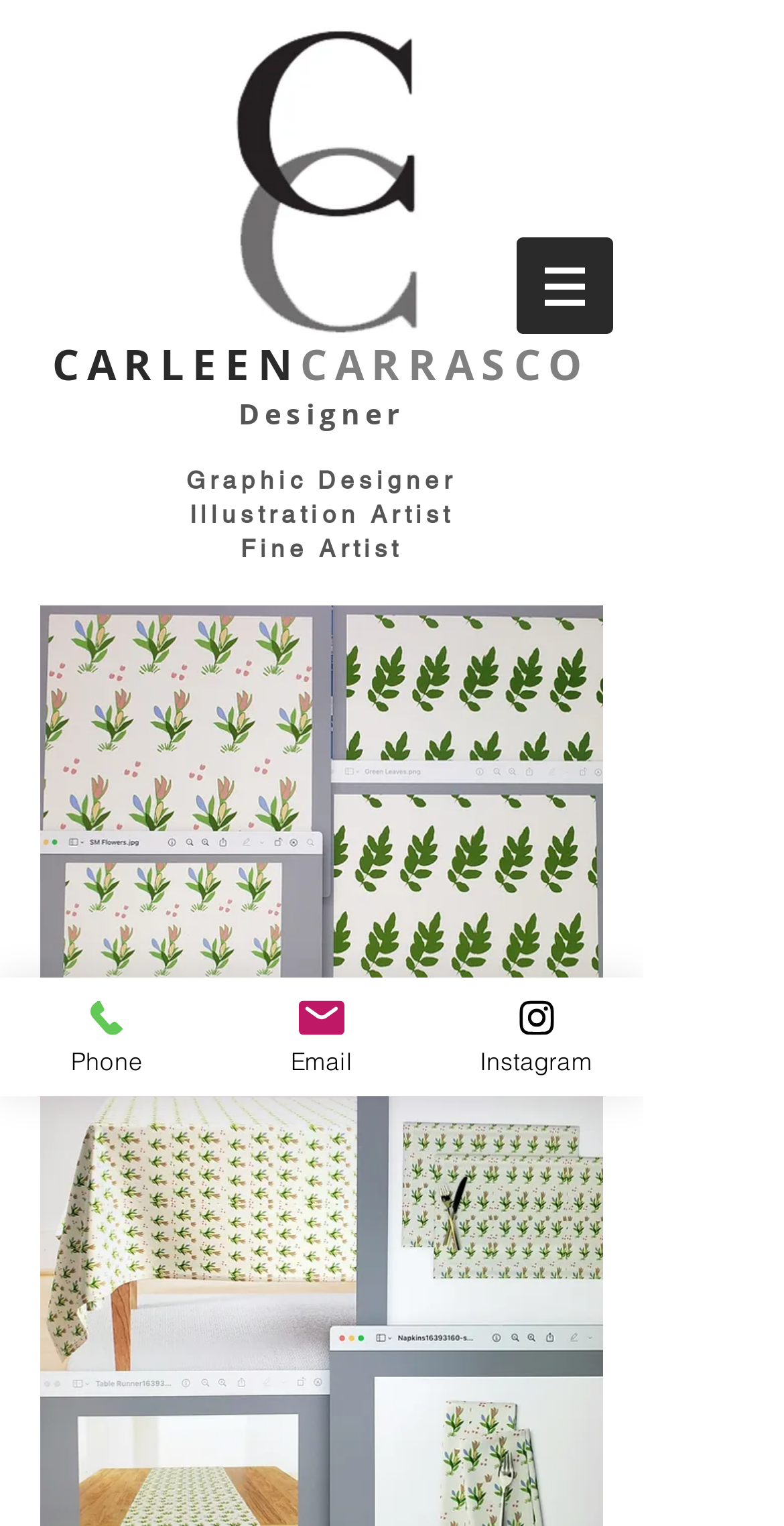Kindly respond to the following question with a single word or a brief phrase: 
How can you contact Carleen Carrasco?

Phone, Email, Instagram